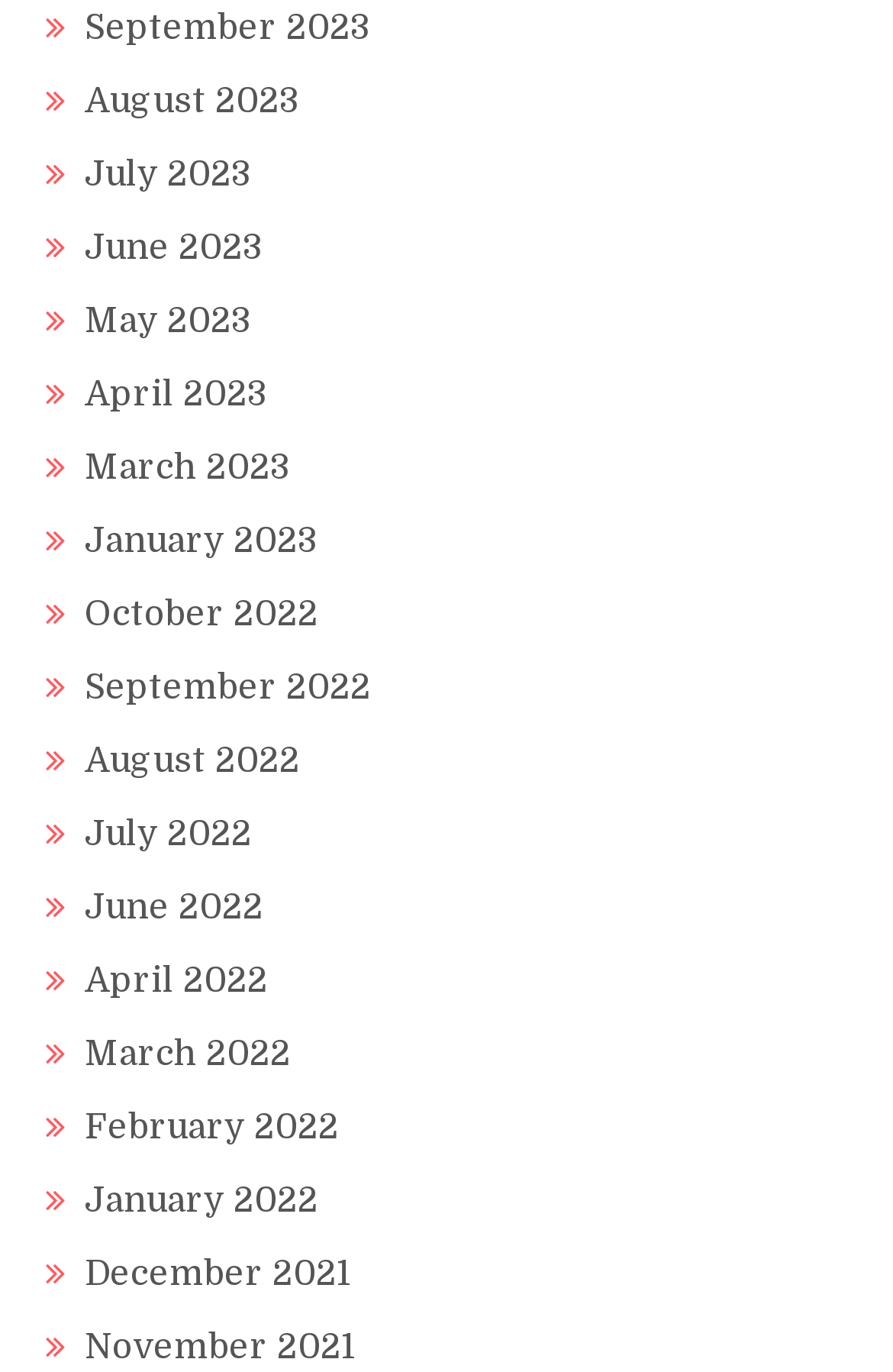How many links are there for the year 2022?
From the screenshot, supply a one-word or short-phrase answer.

5